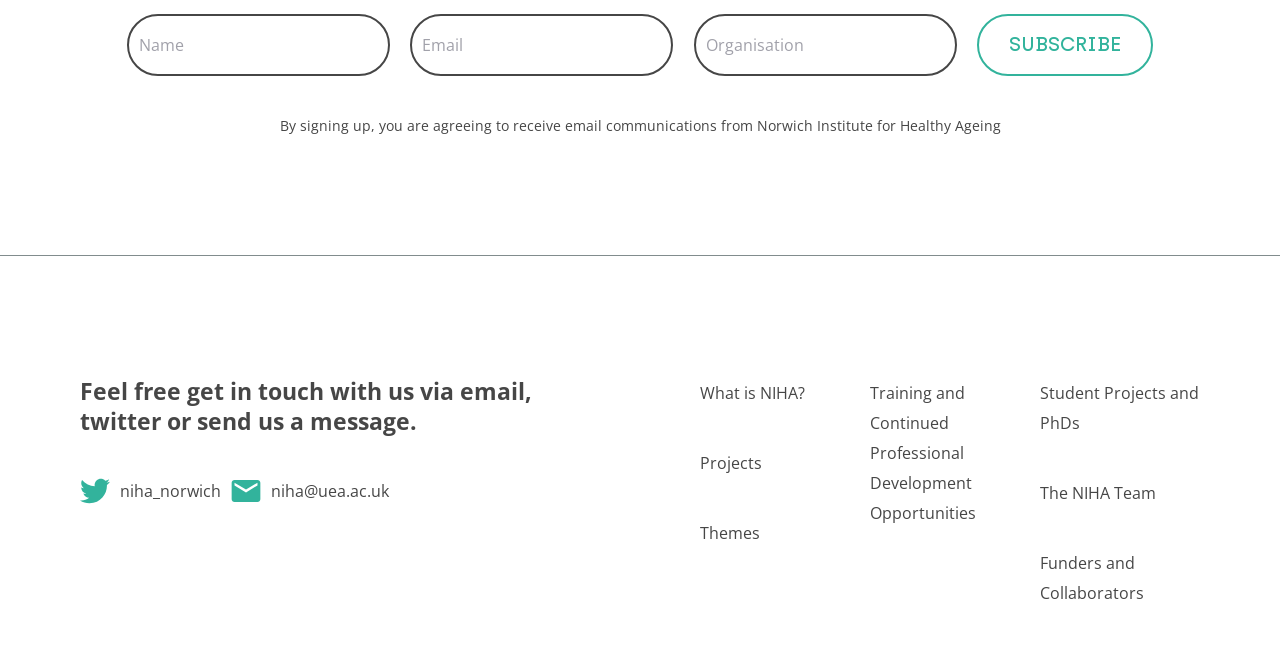Identify the bounding box of the HTML element described here: "Student Projects and PhDs". Provide the coordinates as four float numbers between 0 and 1: [left, top, right, bottom].

[0.812, 0.589, 0.937, 0.669]